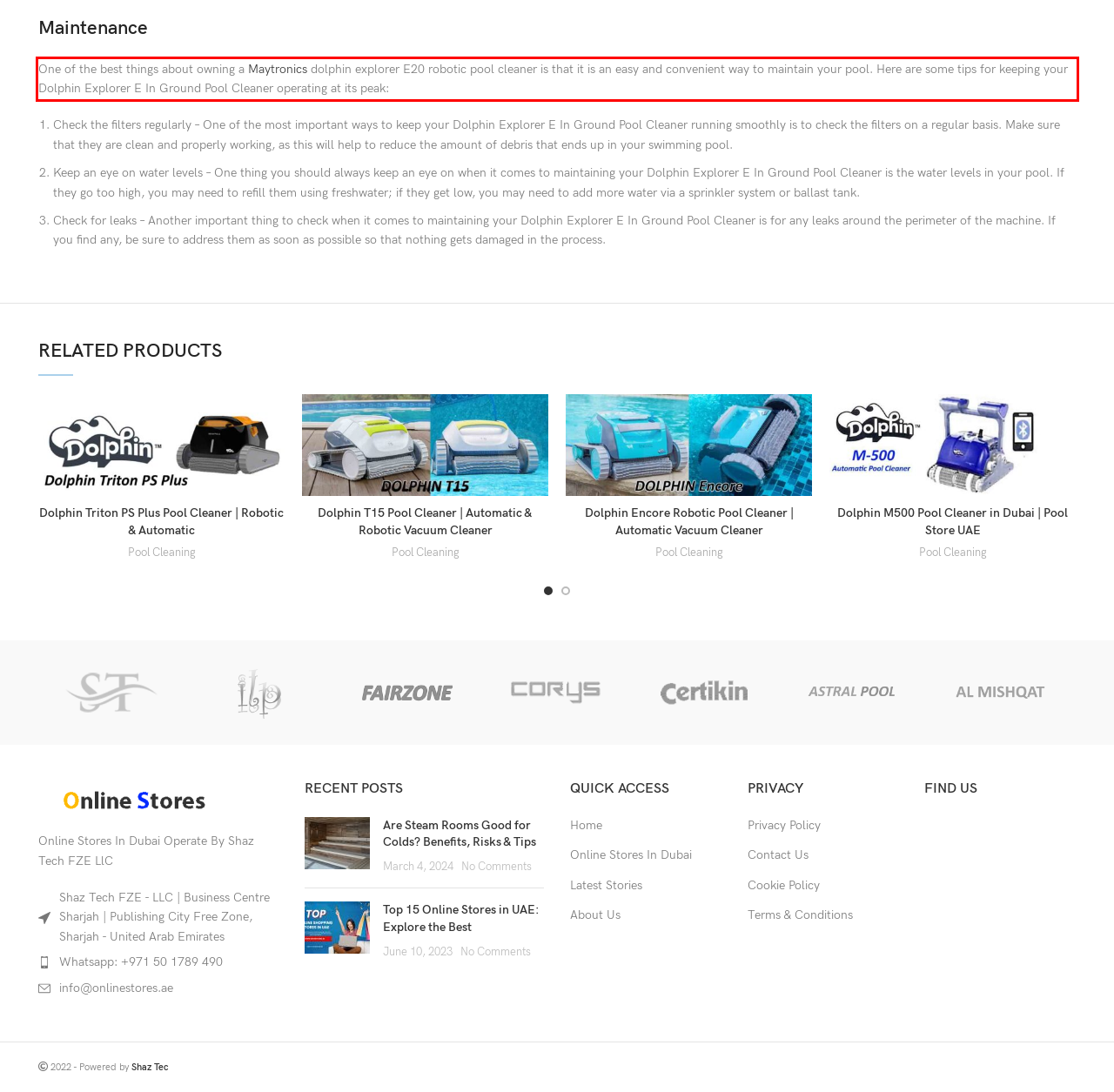You are provided with a screenshot of a webpage that includes a red bounding box. Extract and generate the text content found within the red bounding box.

One of the best things about owning a Maytronics dolphin explorer E20 robotic pool cleaner is that it is an easy and convenient way to maintain your pool. Here are some tips for keeping your Dolphin Explorer E In Ground Pool Cleaner operating at its peak: